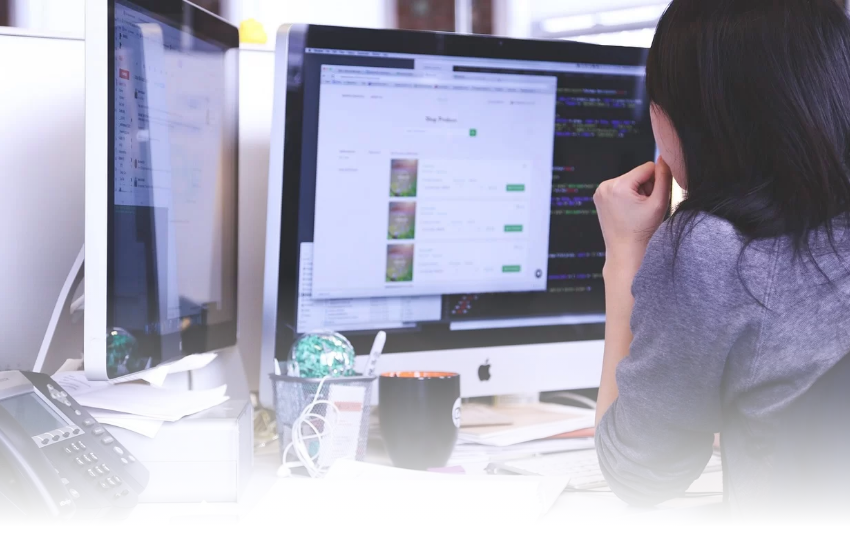Give a comprehensive caption for the image.

In this image, a person sits at a contemporary workspace, focused intently on a computer screen displaying a web interface. The screen shows a "Shop Product" page with multiple item listings, likely for an e-commerce site, indicating an active engagement with online business or web management. The workspace features modern elements, including dual monitors, a sleek computer setup, and a phone on the desk, which suggests a professional environment. A dark-colored coffee mug adds a personal touch to the arrangement, reflecting the blend of work and comfort in digital marketing or web design tasks.